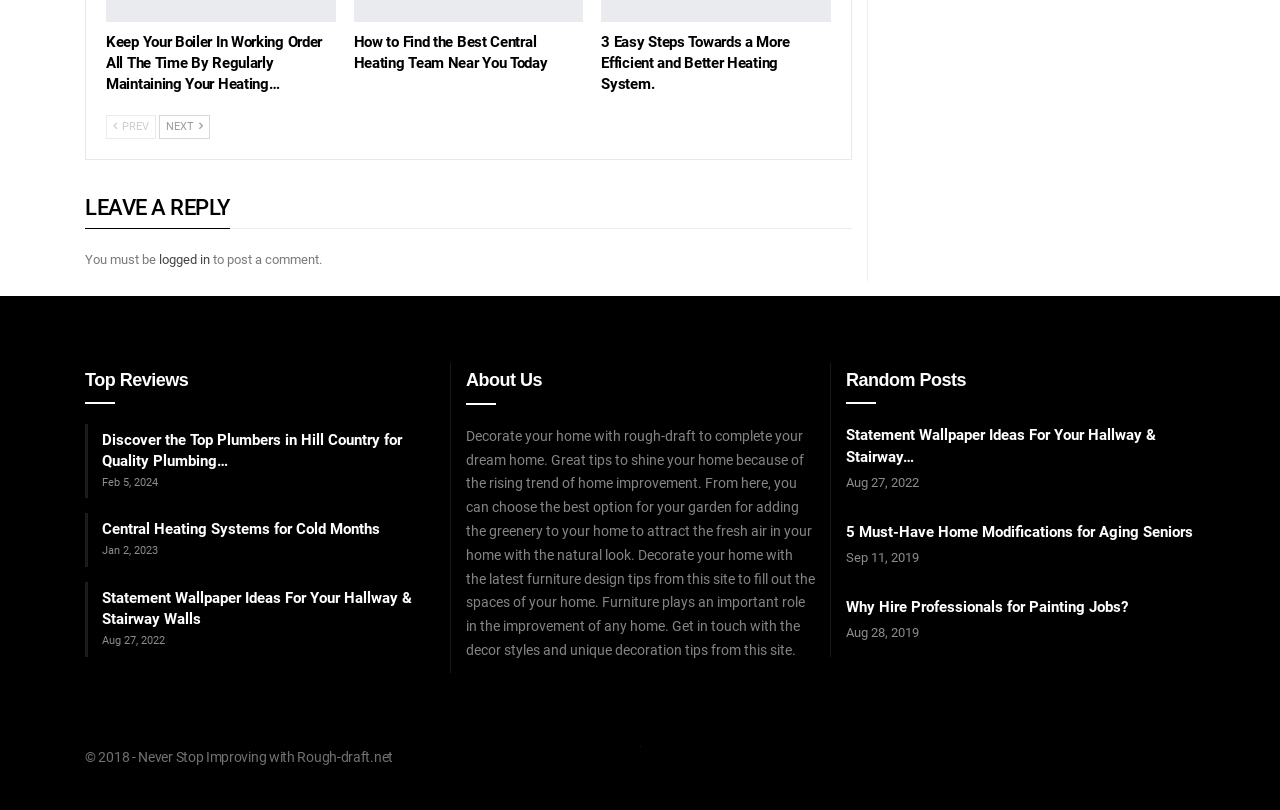What is the text of the first link on the webpage?
Using the information from the image, give a concise answer in one word or a short phrase.

Keep Your Boiler In Working Order